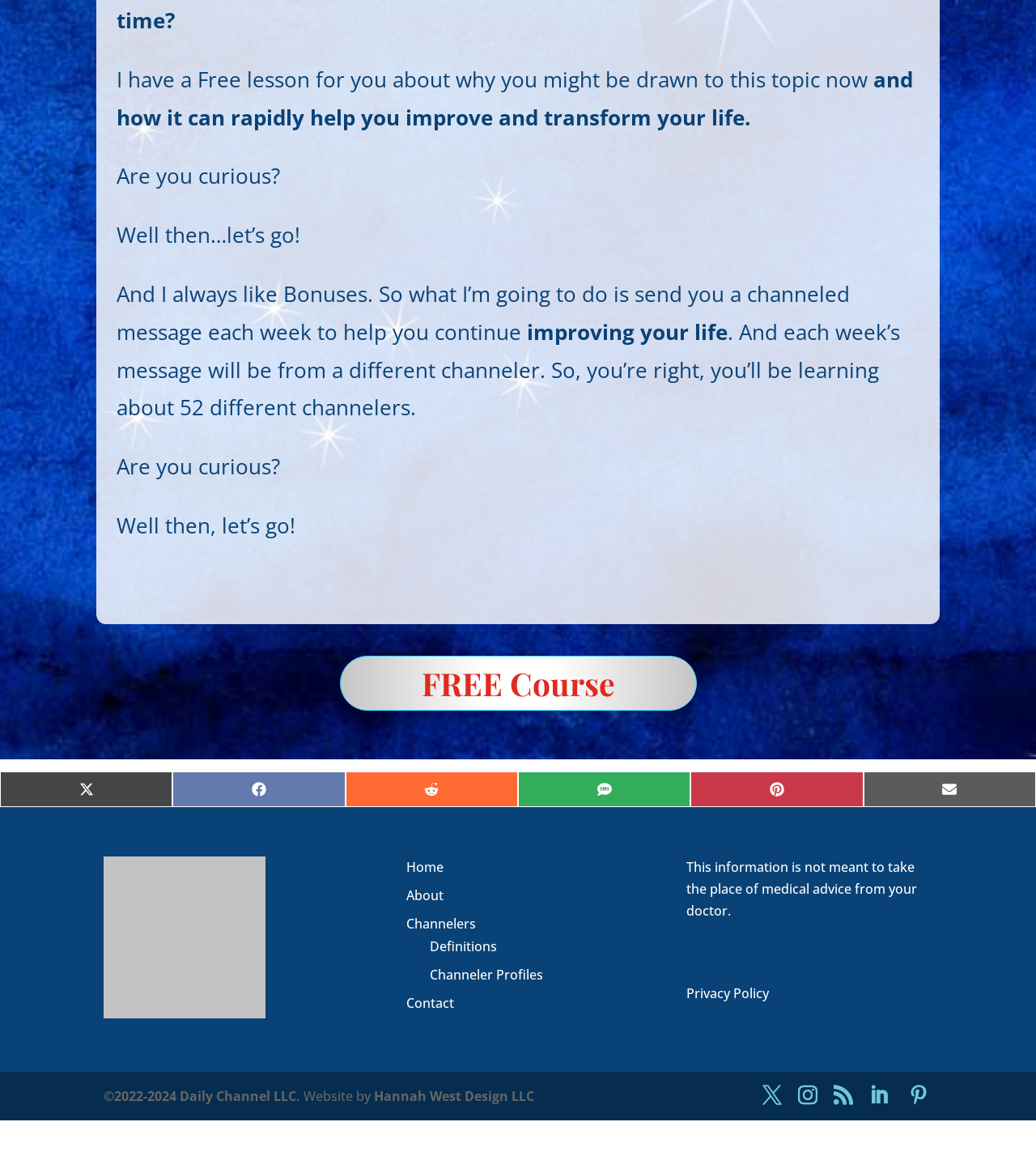Determine the bounding box coordinates for the clickable element to execute this instruction: "Learn about the 'Channelers'". Provide the coordinates as four float numbers between 0 and 1, i.e., [left, top, right, bottom].

[0.392, 0.792, 0.459, 0.807]